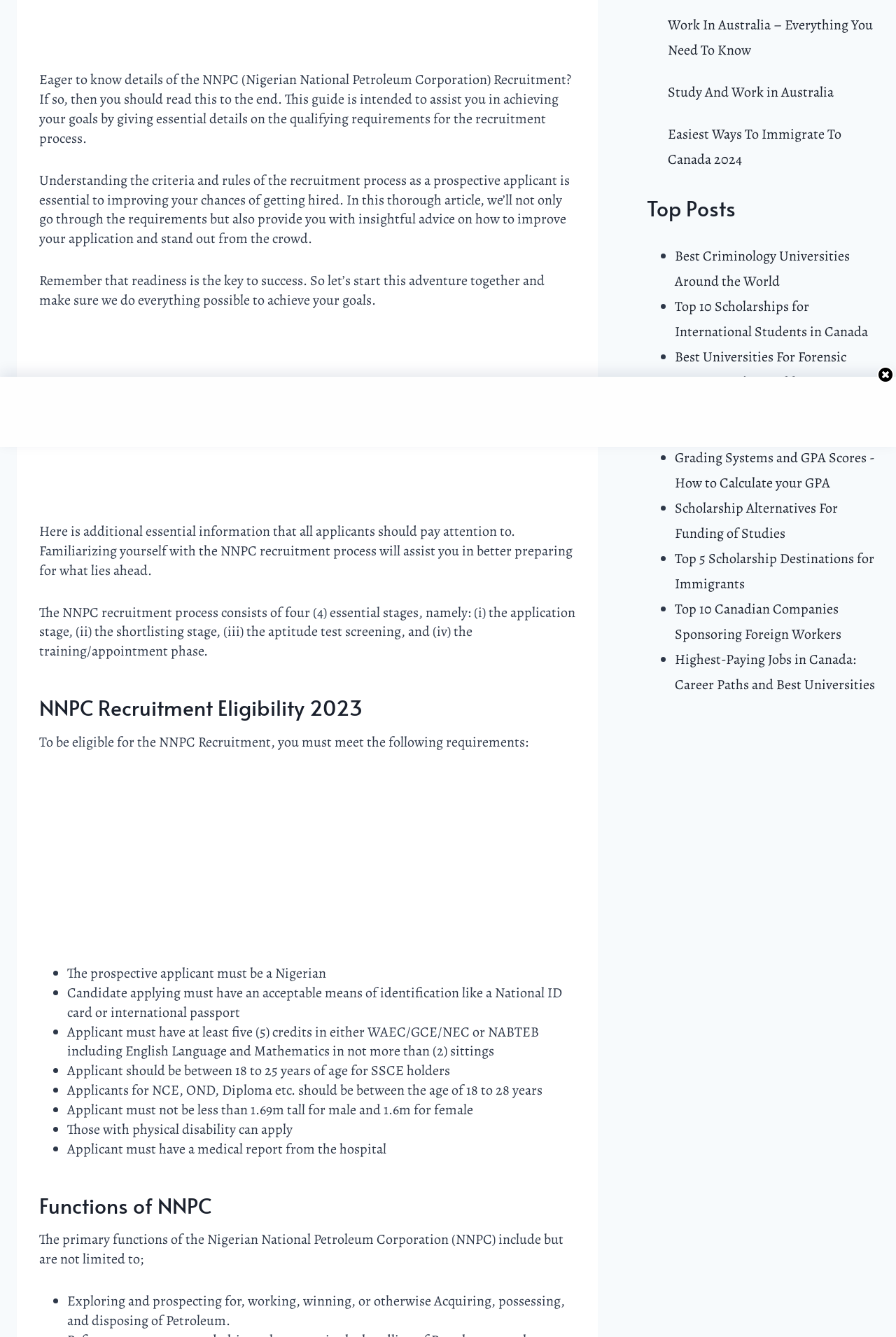Identify and provide the bounding box coordinates of the UI element described: "alt="x"". The coordinates should be formatted as [left, top, right, bottom], with each number being a float between 0 and 1.

[0.979, 0.274, 0.998, 0.287]